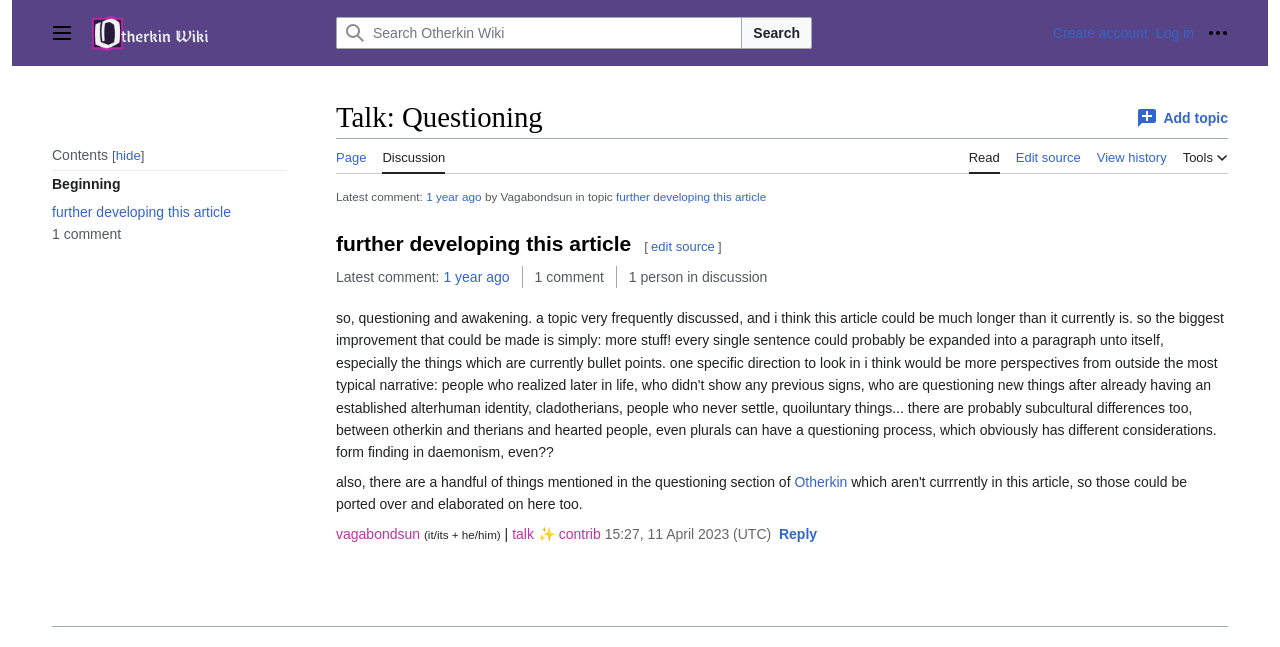Kindly determine the bounding box coordinates for the clickable area to achieve the given instruction: "Add a topic".

[0.879, 0.157, 0.969, 0.207]